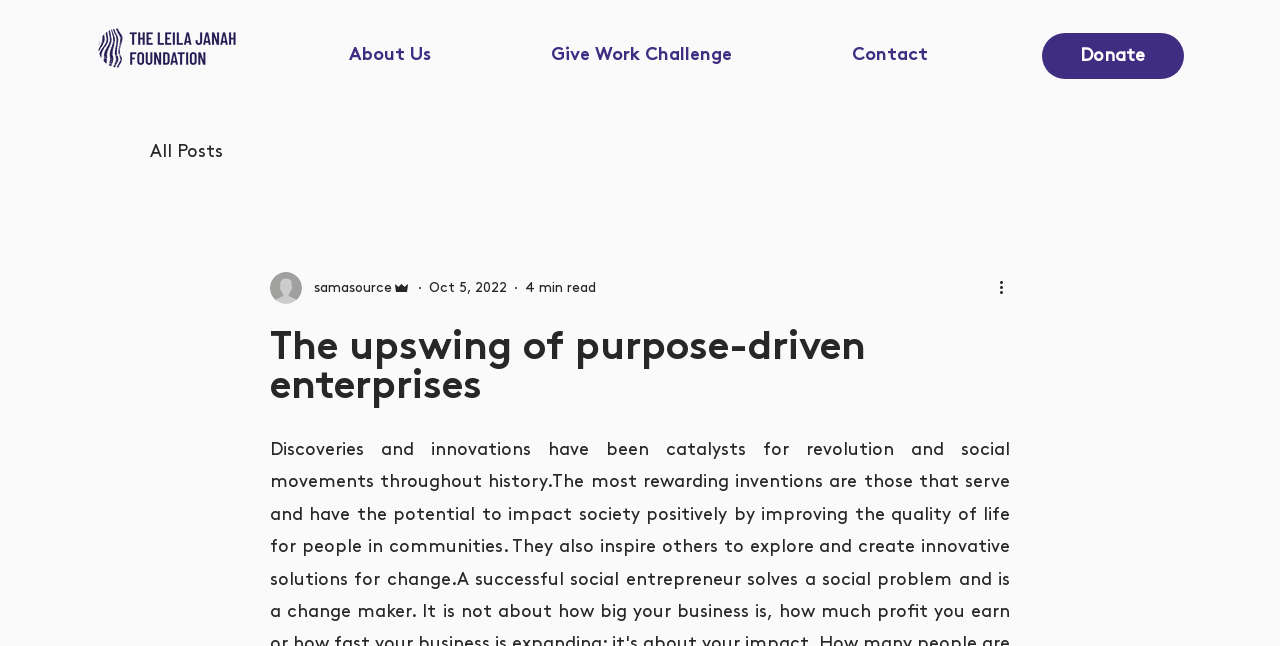What is the name of the website?
Refer to the image and provide a one-word or short phrase answer.

The upswing of purpose-driven enterprises